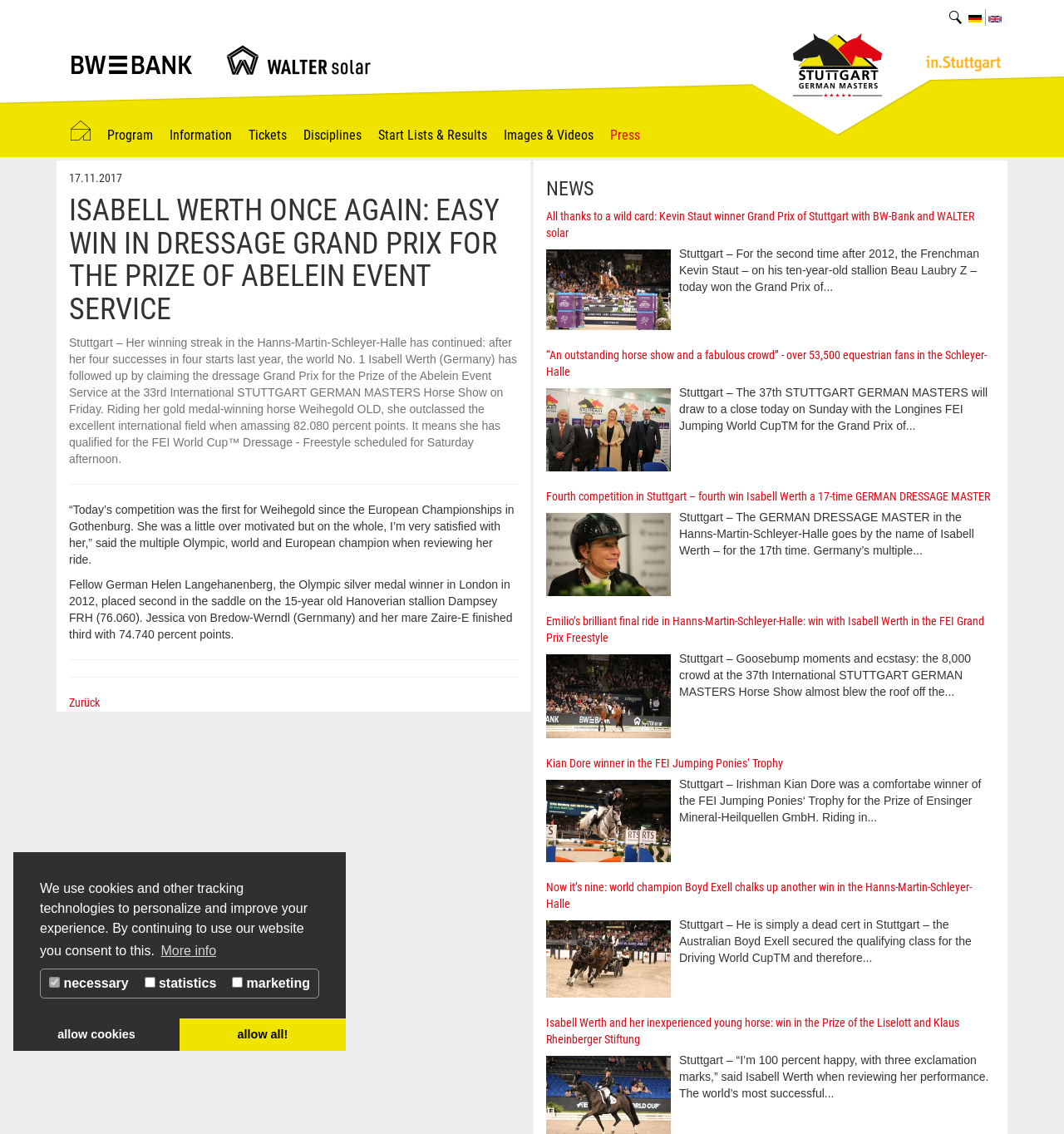Please provide a brief answer to the question using only one word or phrase: 
How many equestrian fans attended the horse show?

over 53,500